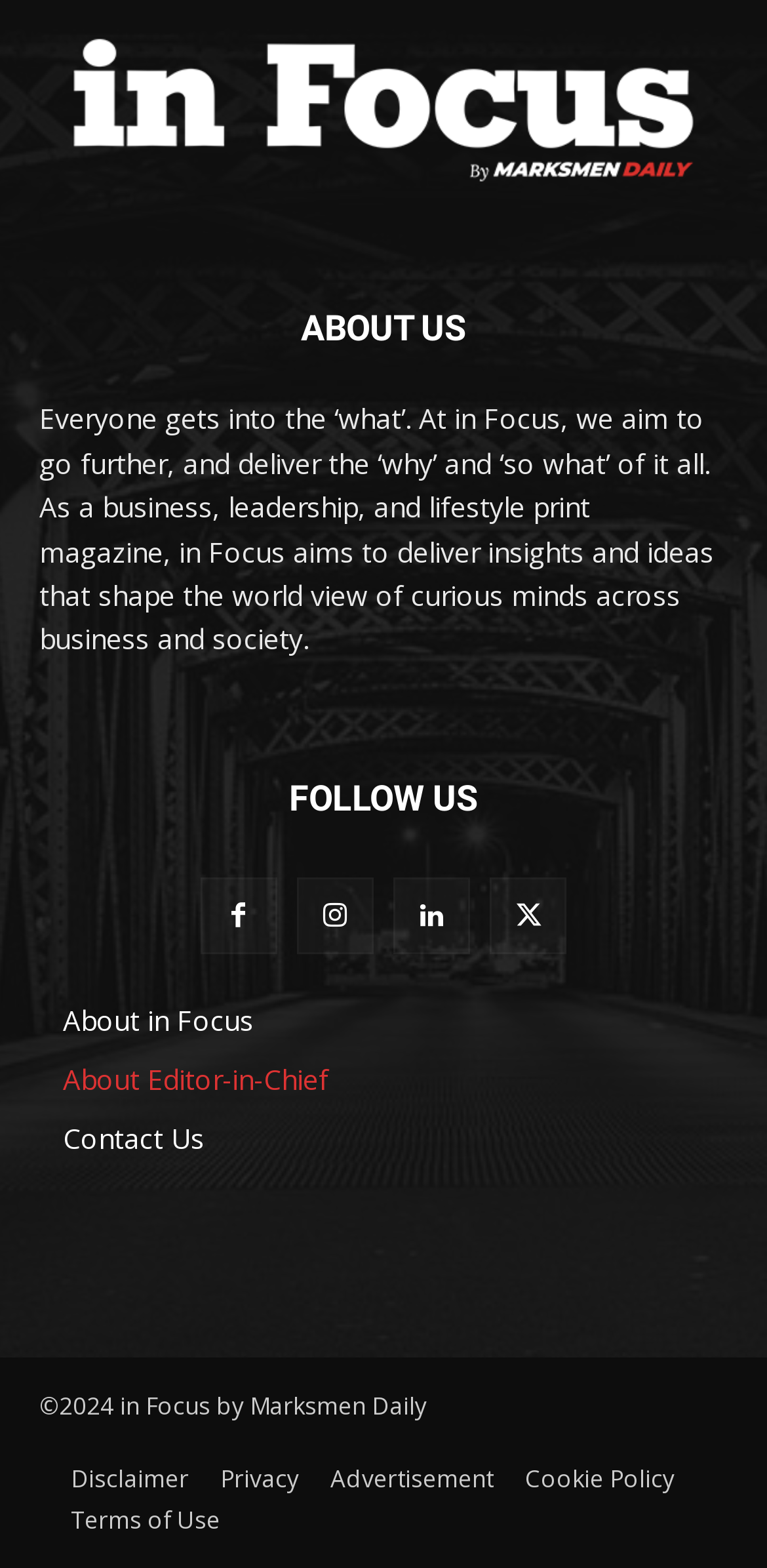Please give the bounding box coordinates of the area that should be clicked to fulfill the following instruction: "View disclaimer". The coordinates should be in the format of four float numbers from 0 to 1, i.e., [left, top, right, bottom].

[0.092, 0.93, 0.246, 0.956]